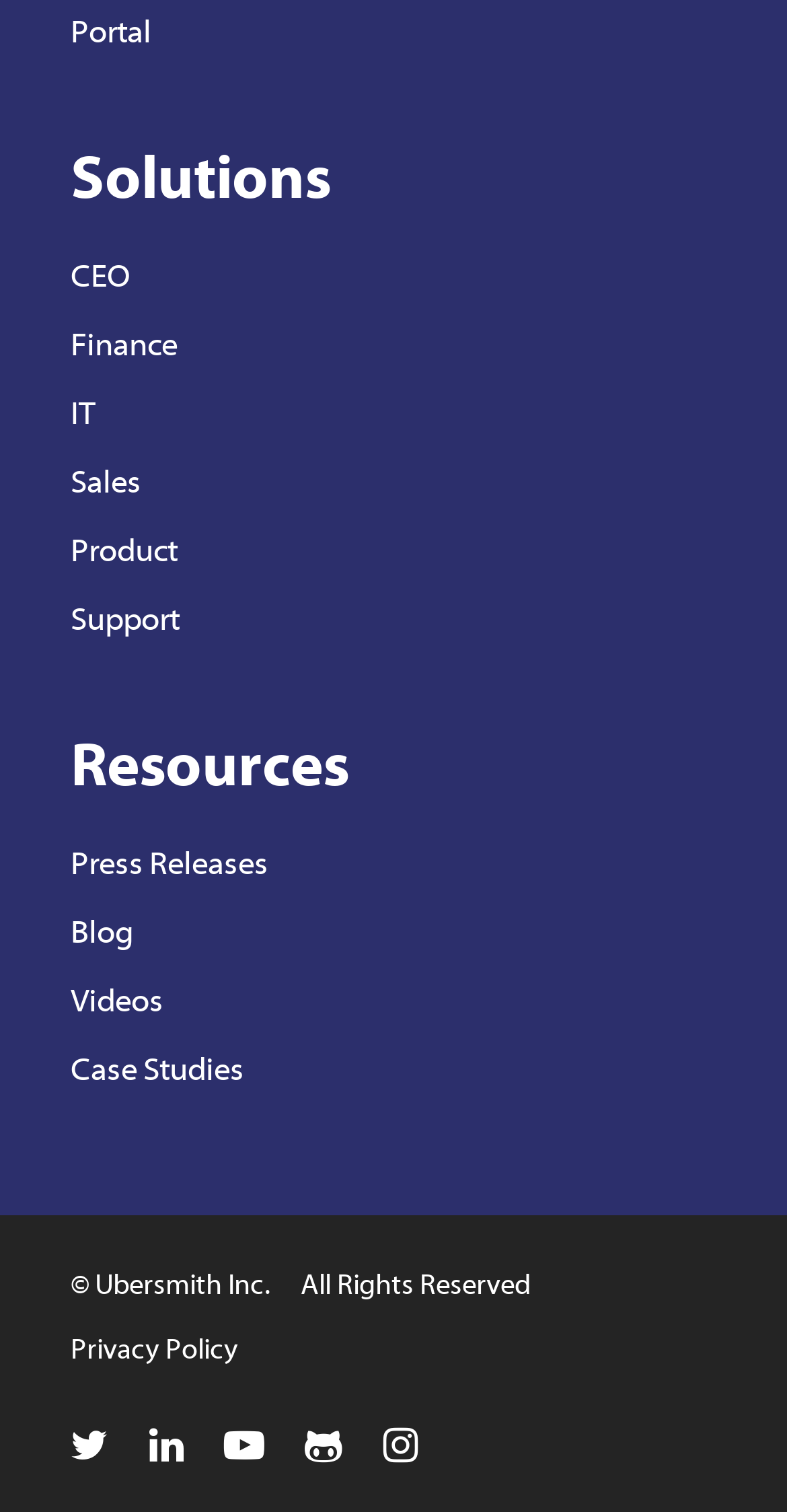Determine the bounding box coordinates of the region to click in order to accomplish the following instruction: "read CEO's page". Provide the coordinates as four float numbers between 0 and 1, specifically [left, top, right, bottom].

[0.09, 0.171, 0.167, 0.195]